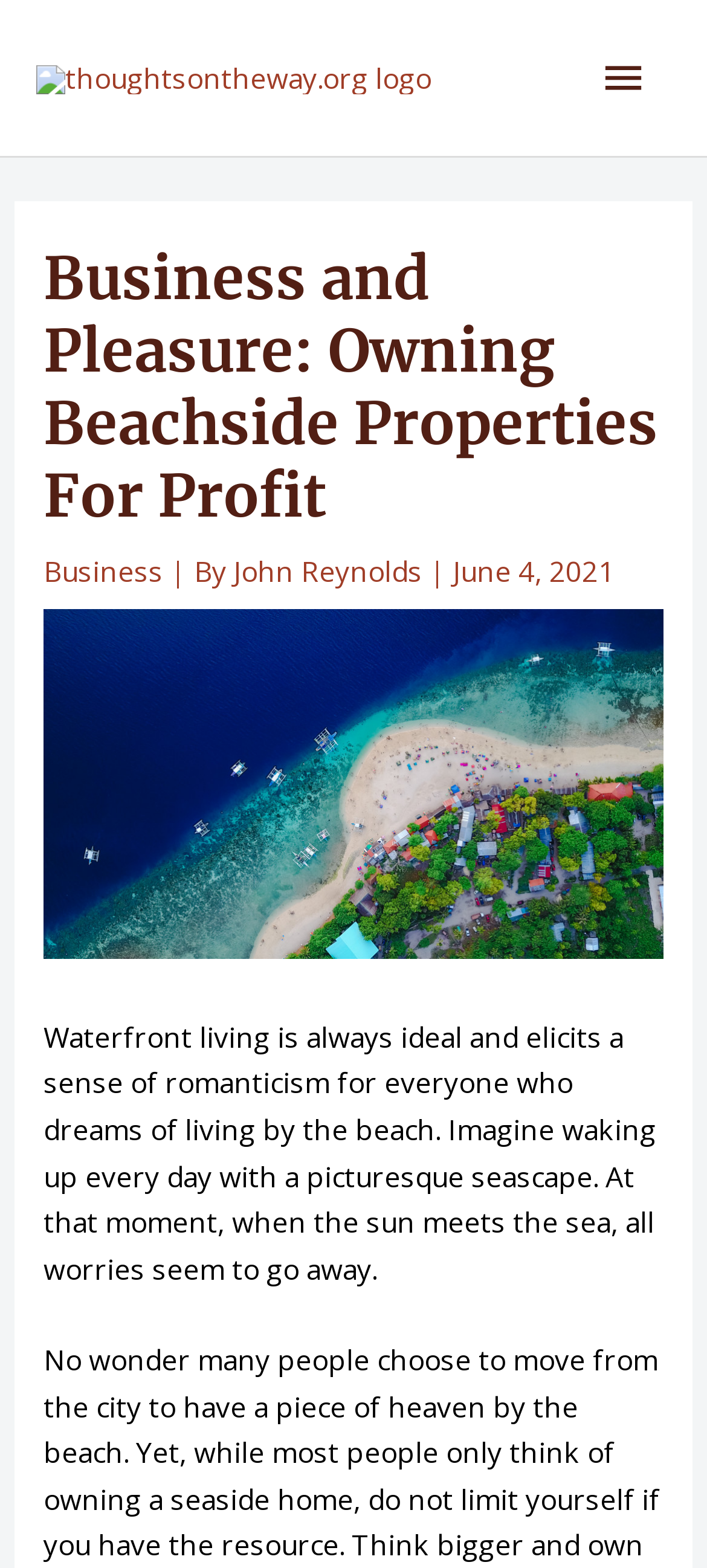Can you locate the main headline on this webpage and provide its text content?

Business and Pleasure: Owning Beachside Properties For Profit